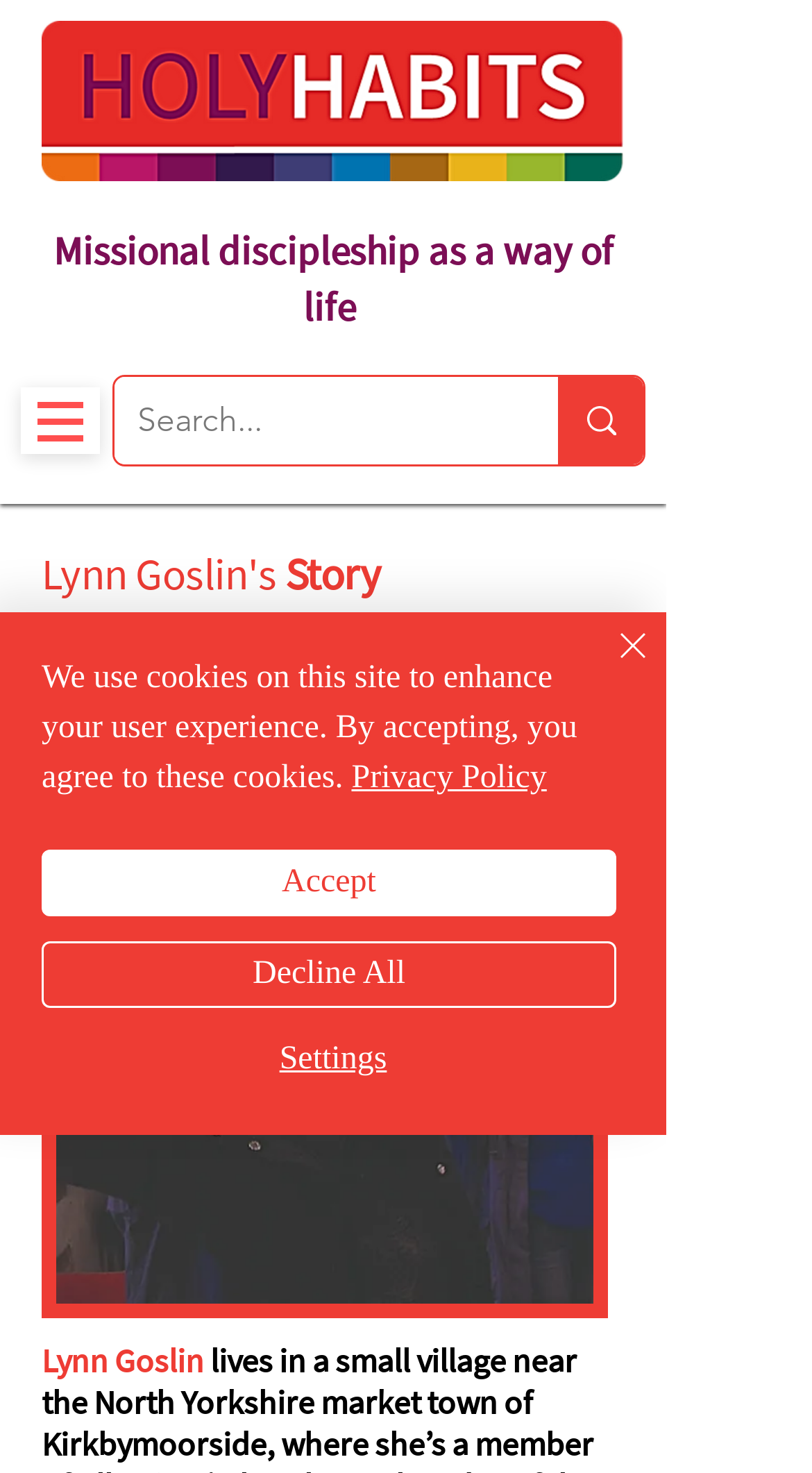Pinpoint the bounding box coordinates of the element to be clicked to execute the instruction: "Read about AD1 Global Hotels".

None